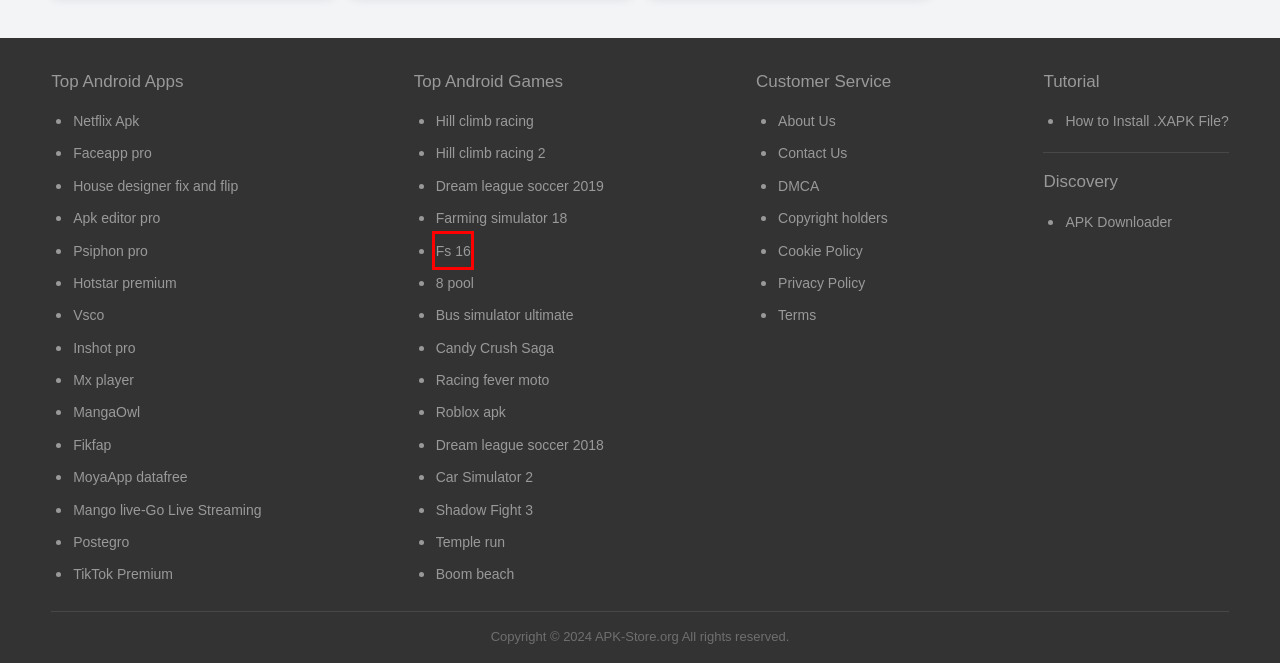Consider the screenshot of a webpage with a red bounding box around an element. Select the webpage description that best corresponds to the new page after clicking the element inside the red bounding box. Here are the candidates:
A. Farming Simulator 18 Mod Apk (Money) for Android
B. House Designer mod apk (Unlimited Money) for Android
C. APK-Store.org Privacy Policy: Safeguarding Your Personal Data
D. MX Player Pro mod apk (Unlocked) for Android
E. Respecting Copyrights at APK-Store.org: A Secure Platform for Android Apps & Games
F. About Us
G. Hotstar premium mod apk download latest version for Android
H. Download Farming Simulator 16 Mod (Money) for Android

H